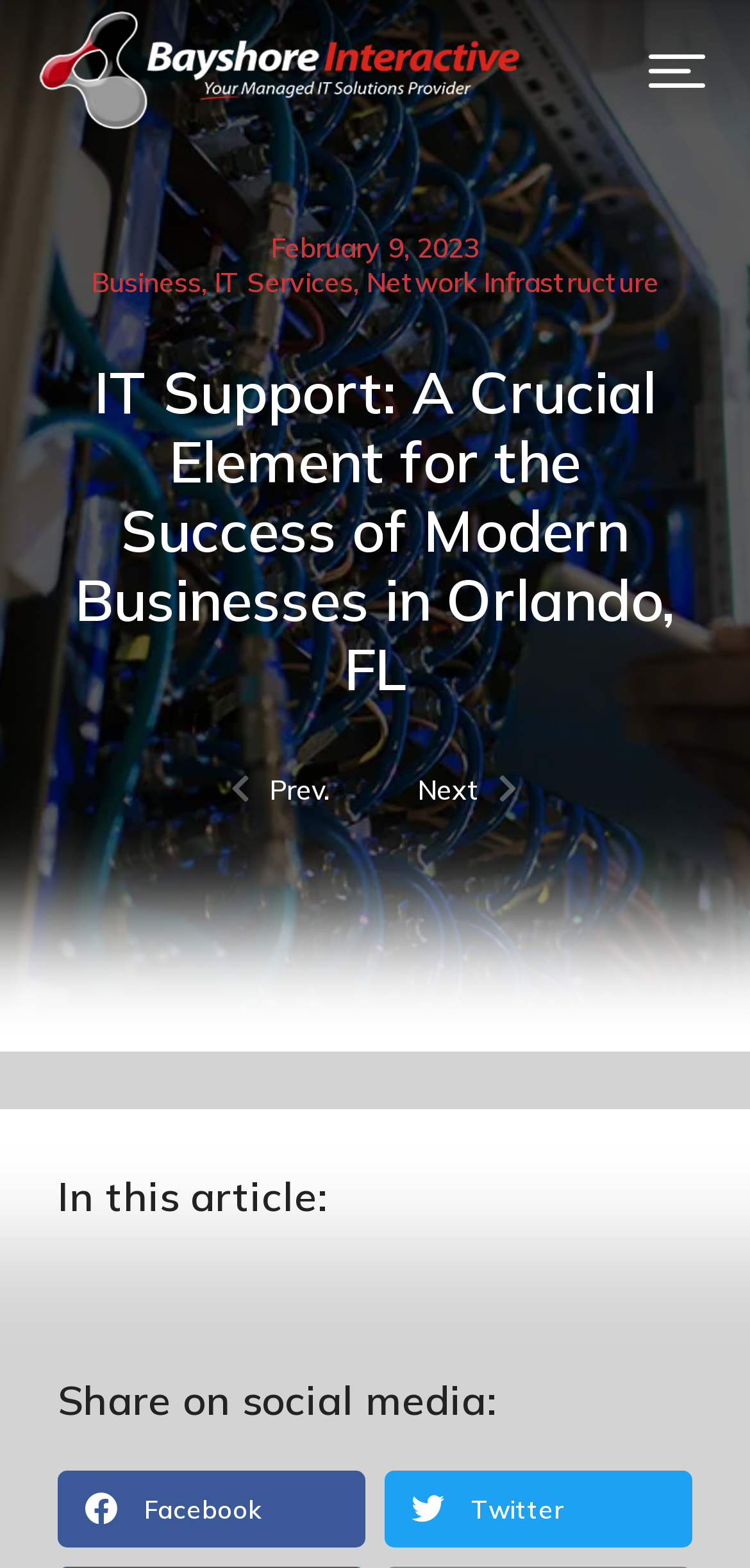How many categories are listed under 'Business, IT Services, Network Infrastructure'?
Please give a well-detailed answer to the question.

I counted the number of link elements under the heading 'Business, IT Services, Network Infrastructure', and there are three links: 'Business', 'IT Services', and 'Network Infrastructure'.